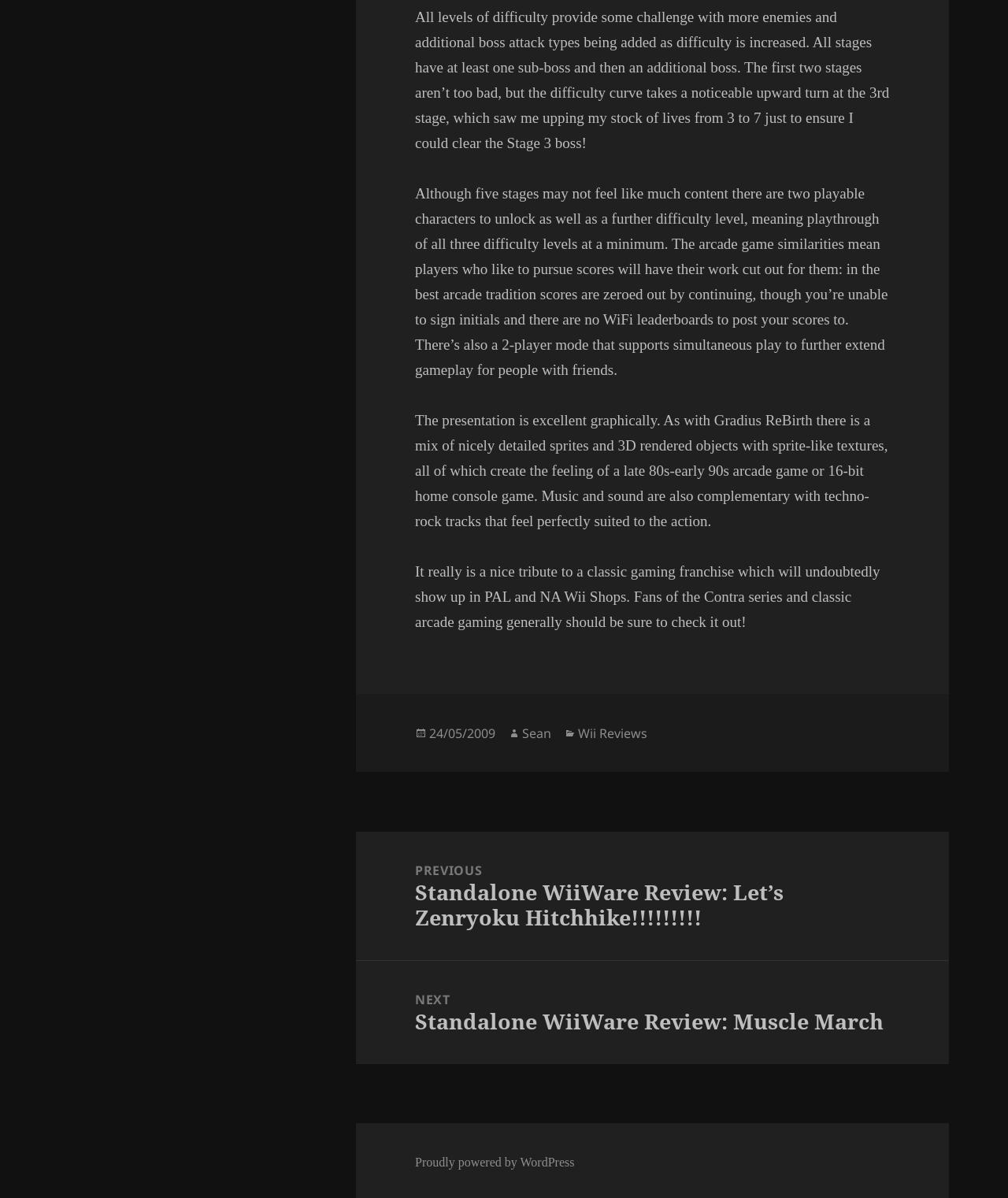What is the graphical style of the game?
Answer the question with detailed information derived from the image.

According to the text, the game's presentation is excellent graphically, with a mix of nicely detailed sprites and 3D rendered objects with sprite-like textures, creating a feeling of a late 80s-early 90s arcade game or 16-bit home console game.